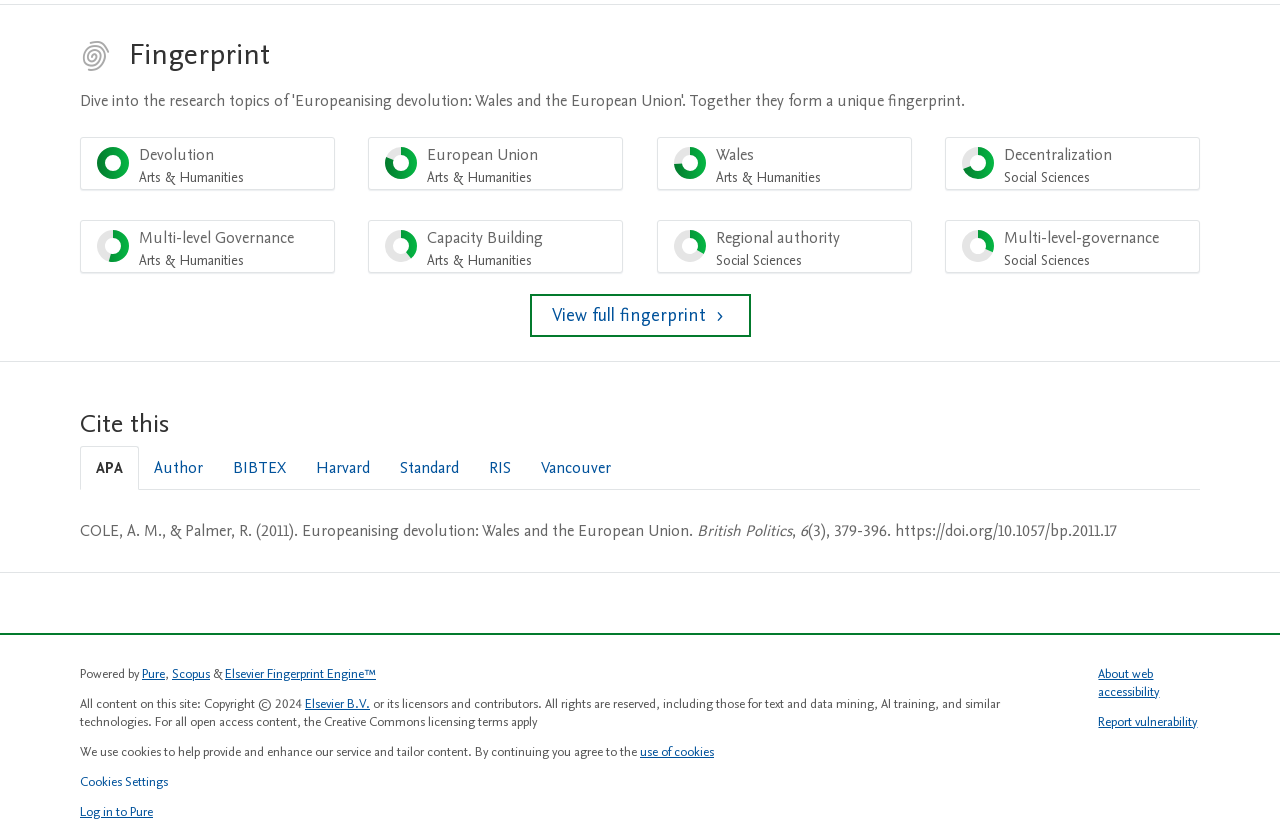What is the title of the cited work?
Please provide a detailed and comprehensive answer to the question.

The title of the cited work is 'Europeanising devolution: Wales and the European Union' as indicated by the StaticText element with the text 'Europeanising devolution: Wales and the European Union'.